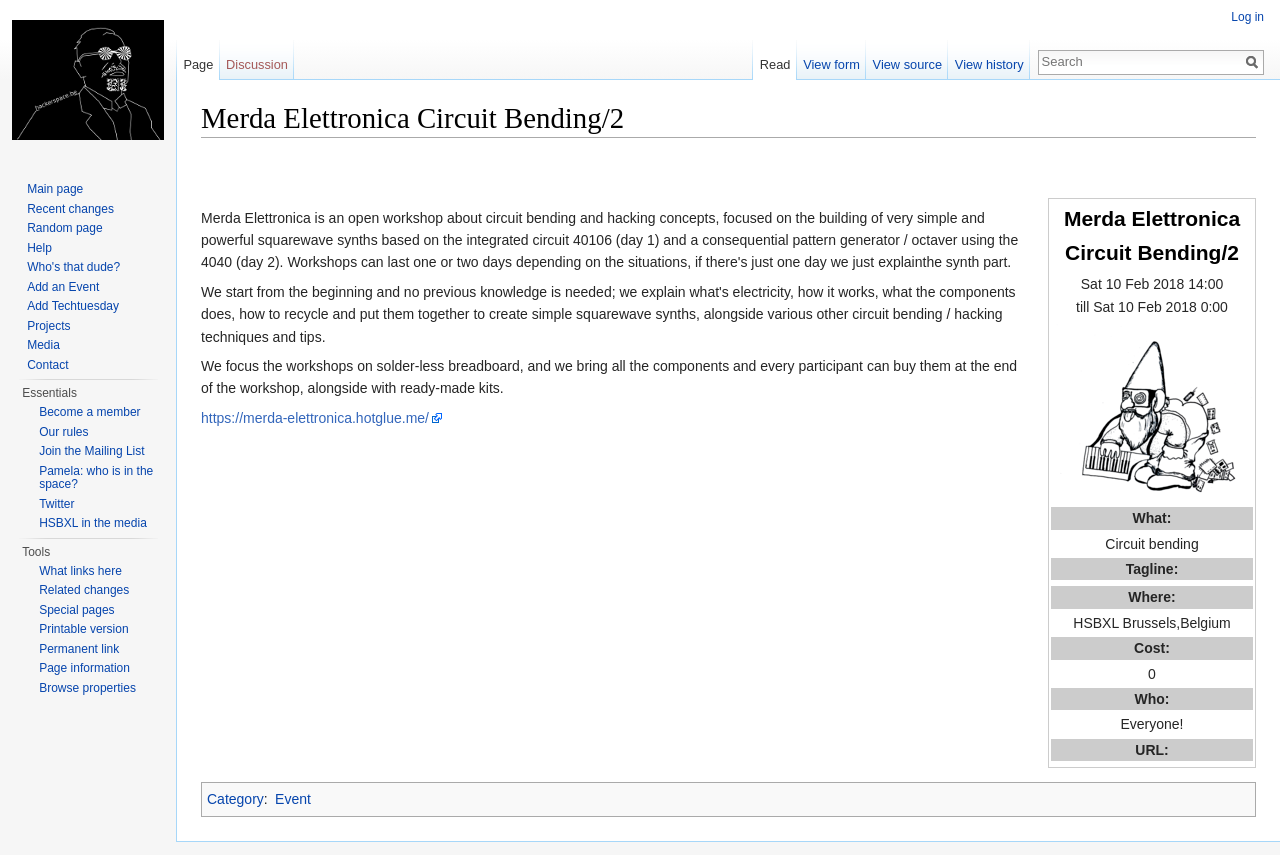What is the event about?
Look at the screenshot and give a one-word or phrase answer.

Circuit bending